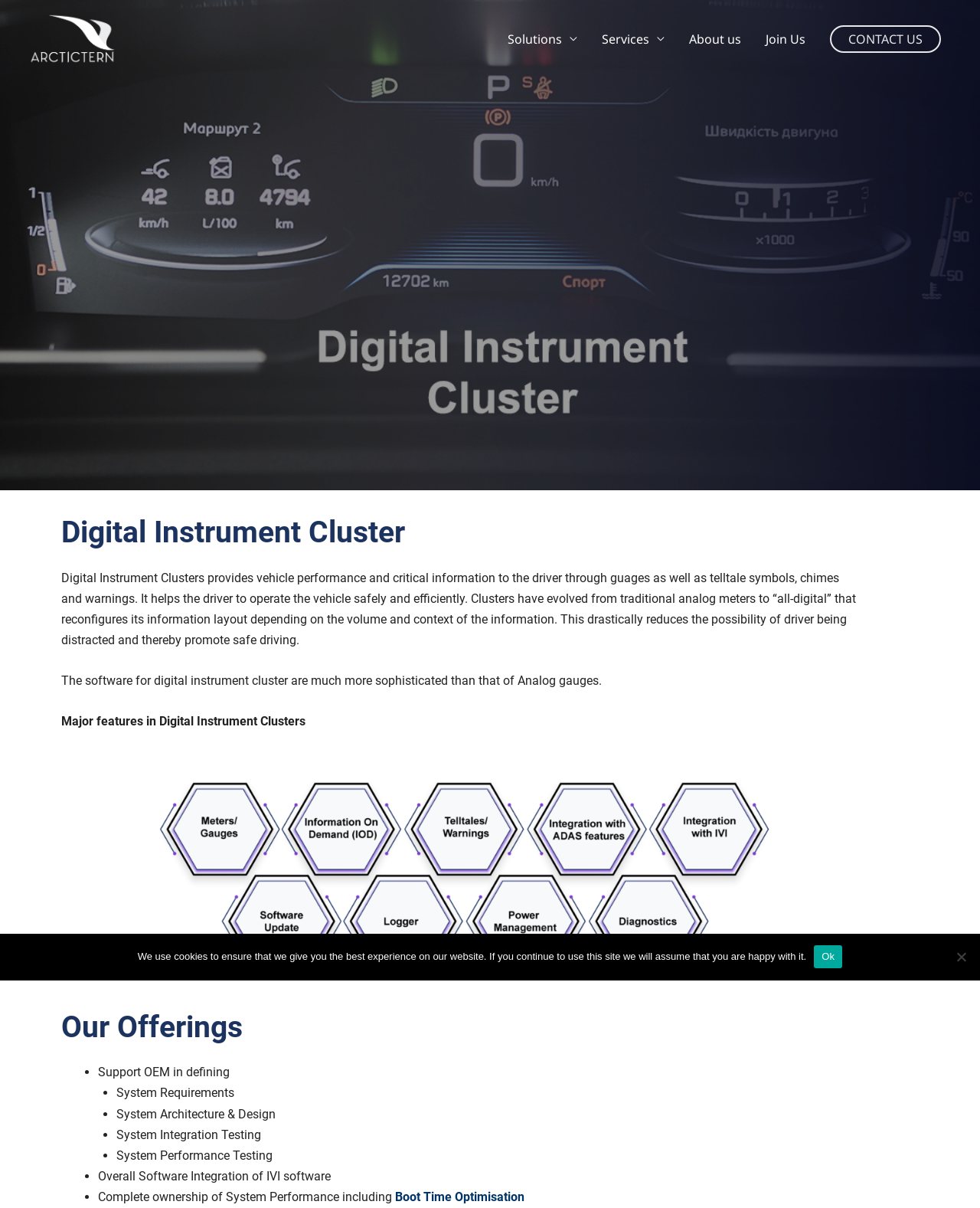Please identify the bounding box coordinates of the clickable area that will fulfill the following instruction: "Click on Arctictern link". The coordinates should be in the format of four float numbers between 0 and 1, i.e., [left, top, right, bottom].

[0.027, 0.025, 0.121, 0.038]